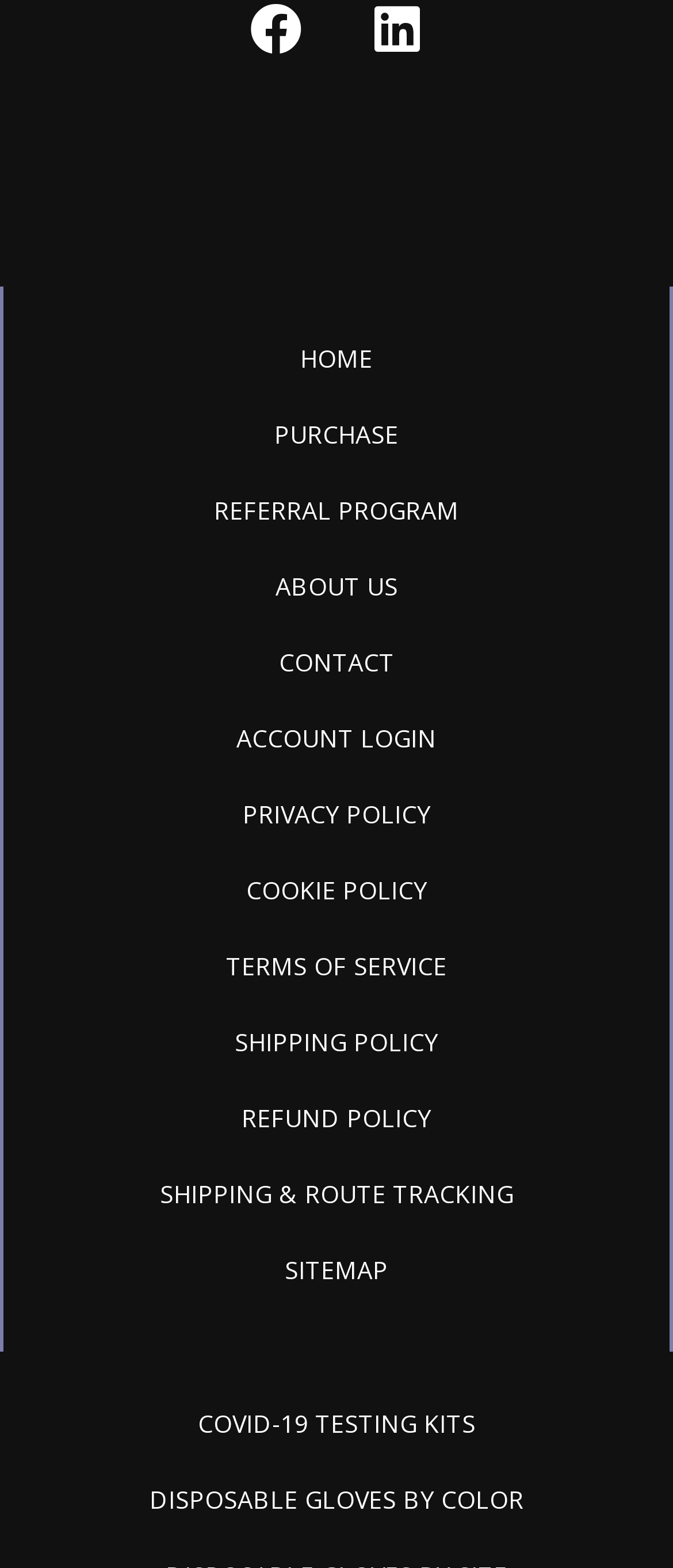Answer in one word or a short phrase: 
How many columns of links are there on the webpage?

2